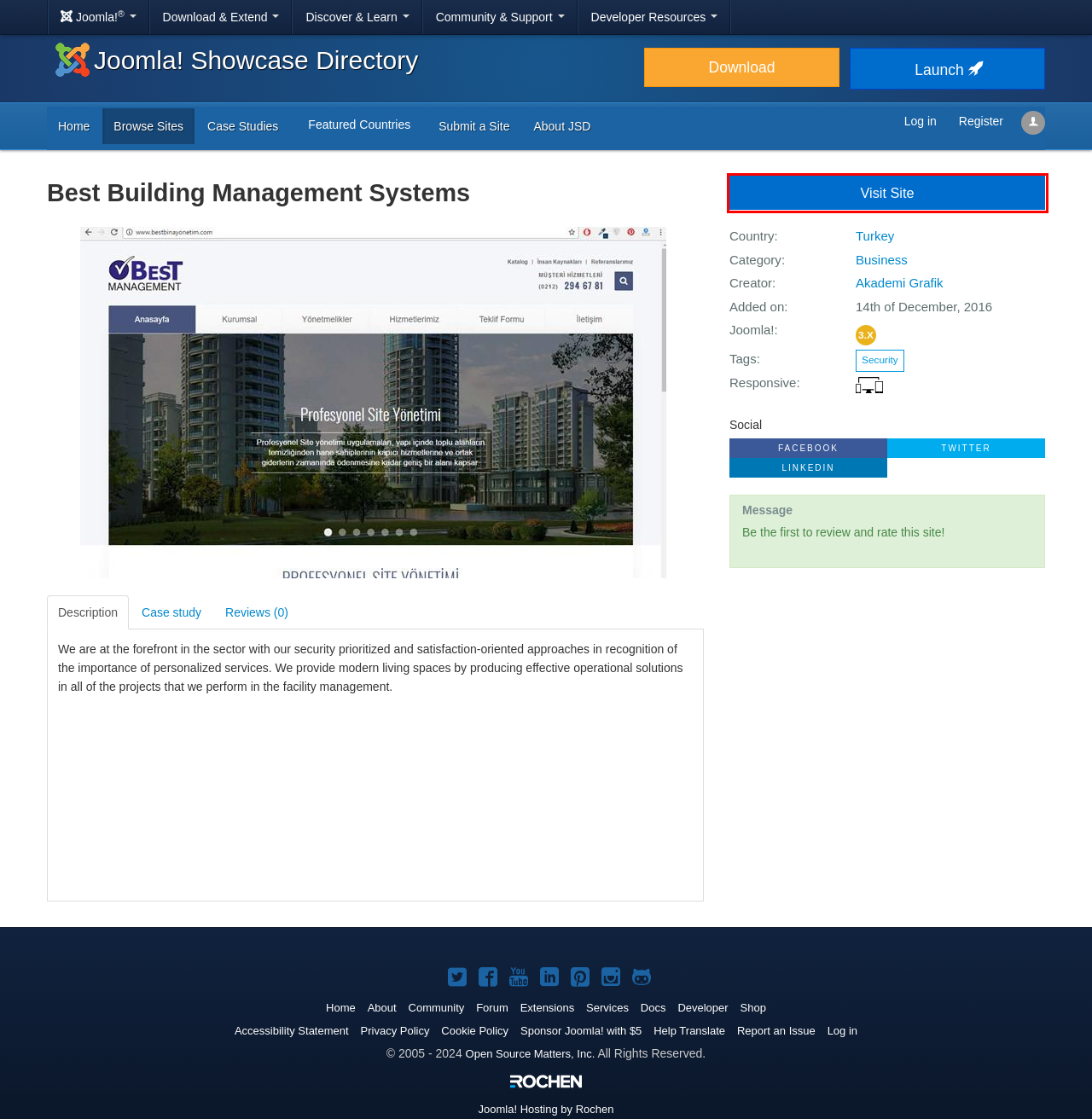Look at the screenshot of the webpage and find the element within the red bounding box. Choose the webpage description that best fits the new webpage that will appear after clicking the element. Here are the candidates:
A. Joomla! Launch
B. Joomla! Extensions Directory
C. Profesyonel Site Yönetimi - Best Bina Yönetim - Profesyonel Site Yönetimi - Best Bina Yönetim
D. Joomla! Documentation
E. Sponsor
F. The Joomla! Community Portal
G. Joomla! Accessibility Statement
H. Service Providers Directory

C